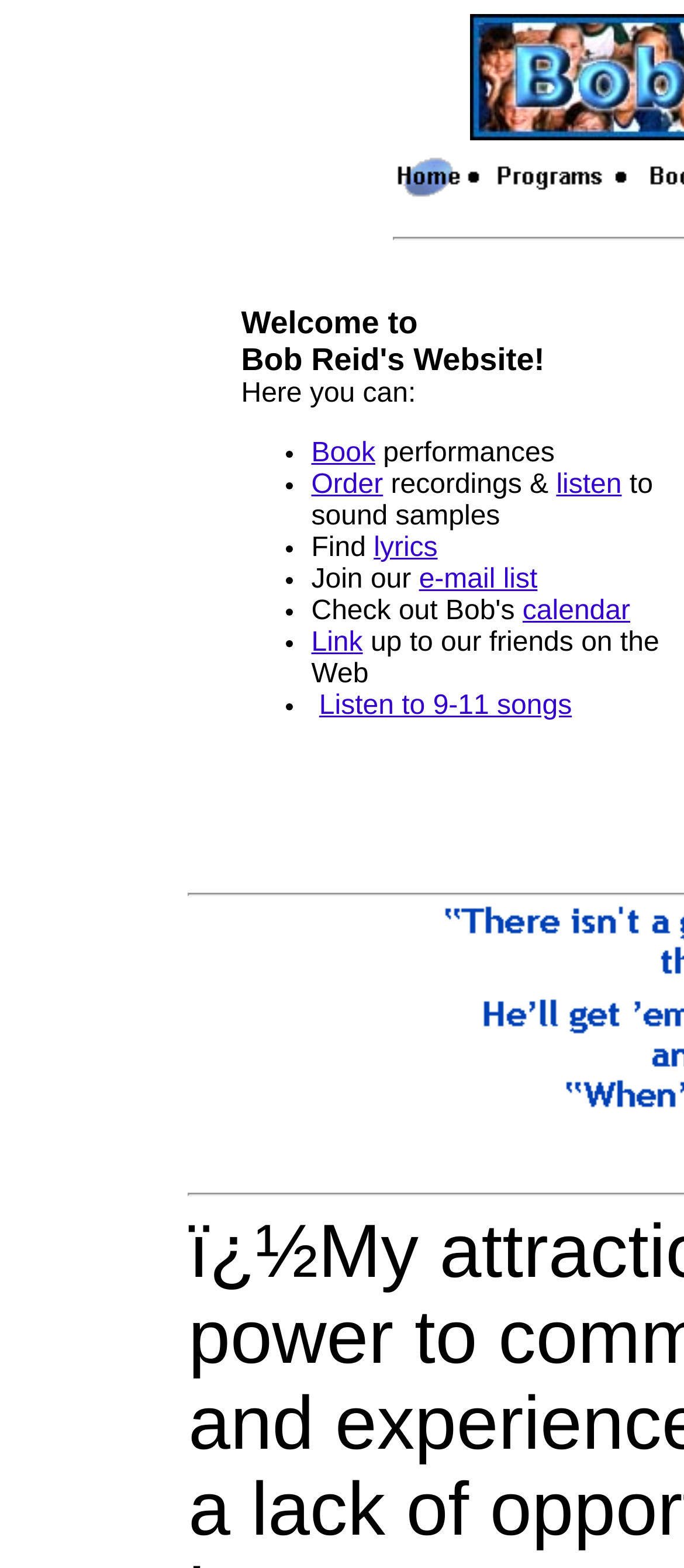Identify the bounding box coordinates of the clickable section necessary to follow the following instruction: "Find lyrics". The coordinates should be presented as four float numbers from 0 to 1, i.e., [left, top, right, bottom].

[0.546, 0.34, 0.64, 0.359]